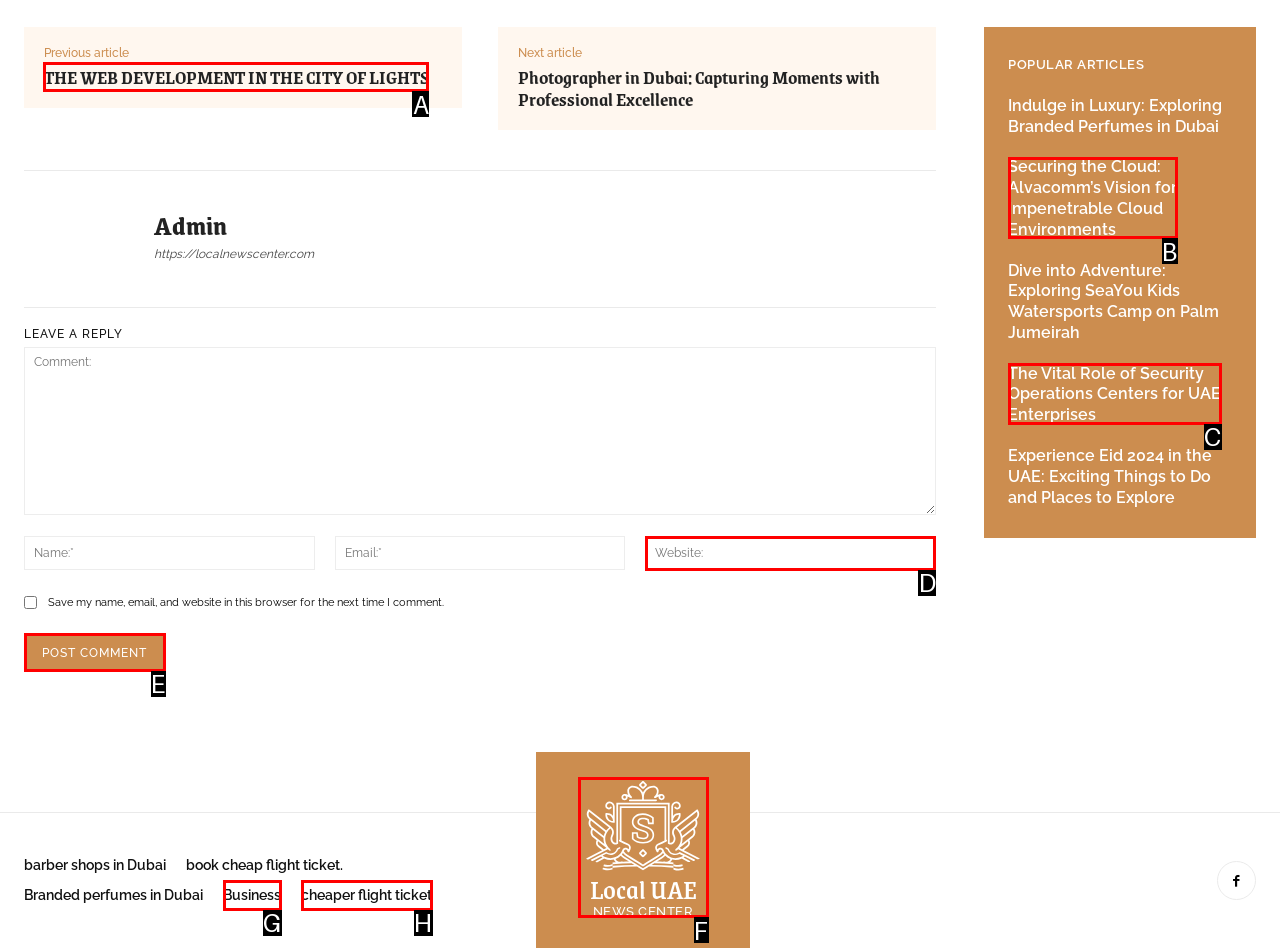Pick the option that should be clicked to perform the following task: Visit the 'THE WEB DEVELOPMENT IN THE CITY OF LIGHTS' article
Answer with the letter of the selected option from the available choices.

A